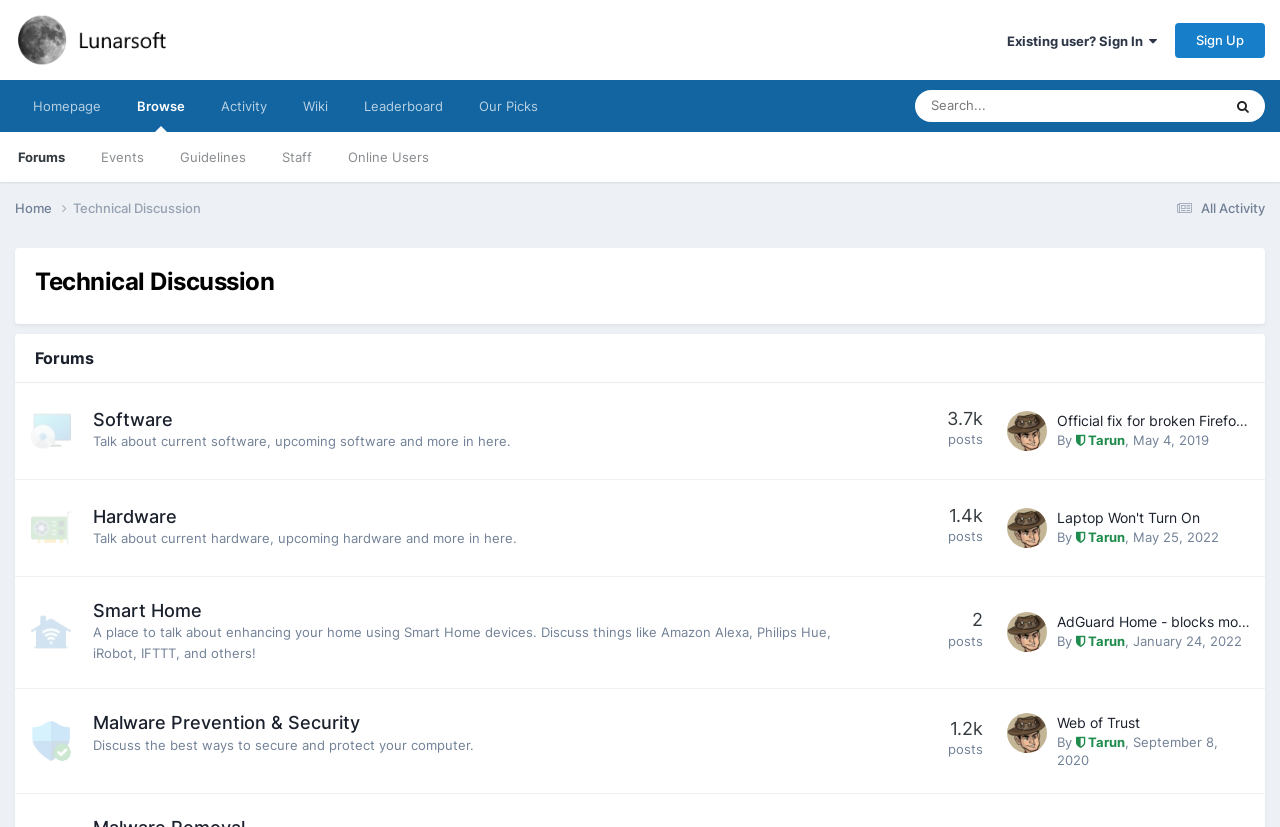Who started the 'Laptop Won't Turn On' topic?
Provide a one-word or short-phrase answer based on the image.

Tarun